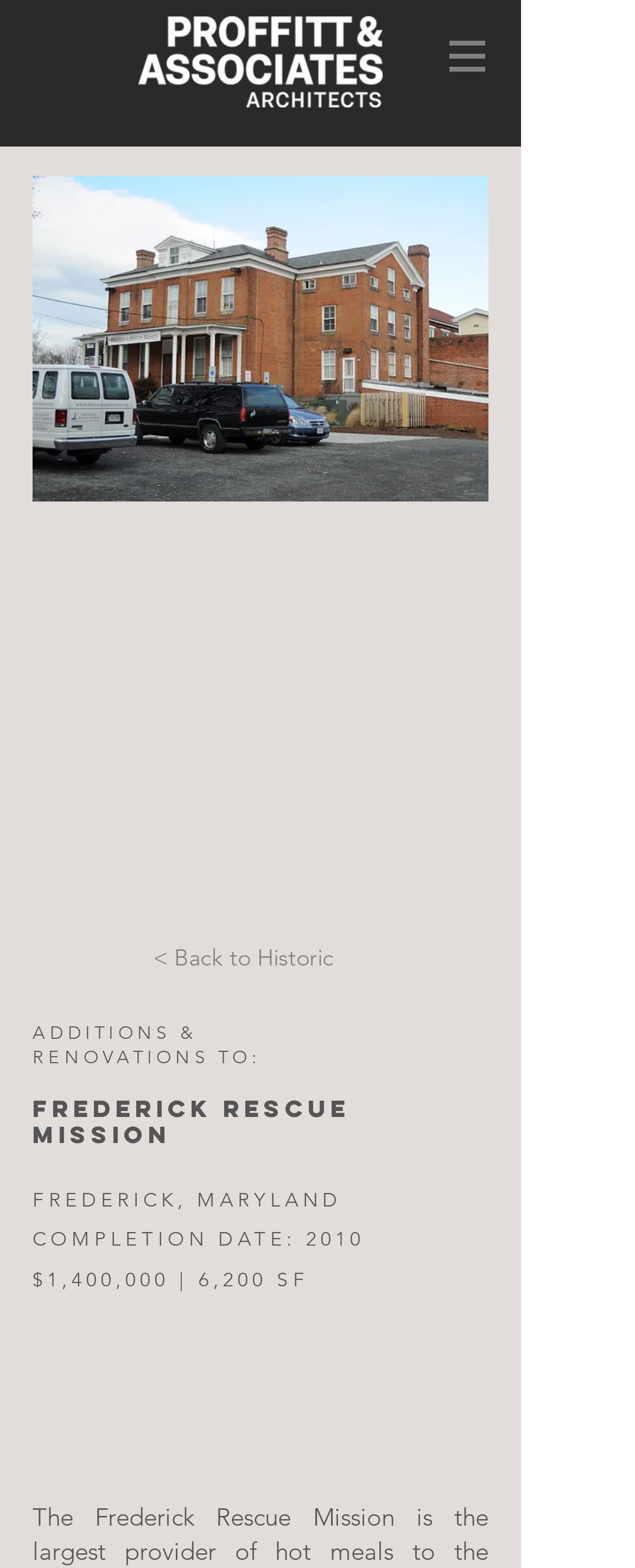Using the information in the image, give a comprehensive answer to the question: 
What is the size of the project?

I found the answer by looking at the static text element on the webpage, which is '$1,400,000 | 6,200 SF'. This indicates that the project has a size of 6,200 square feet.